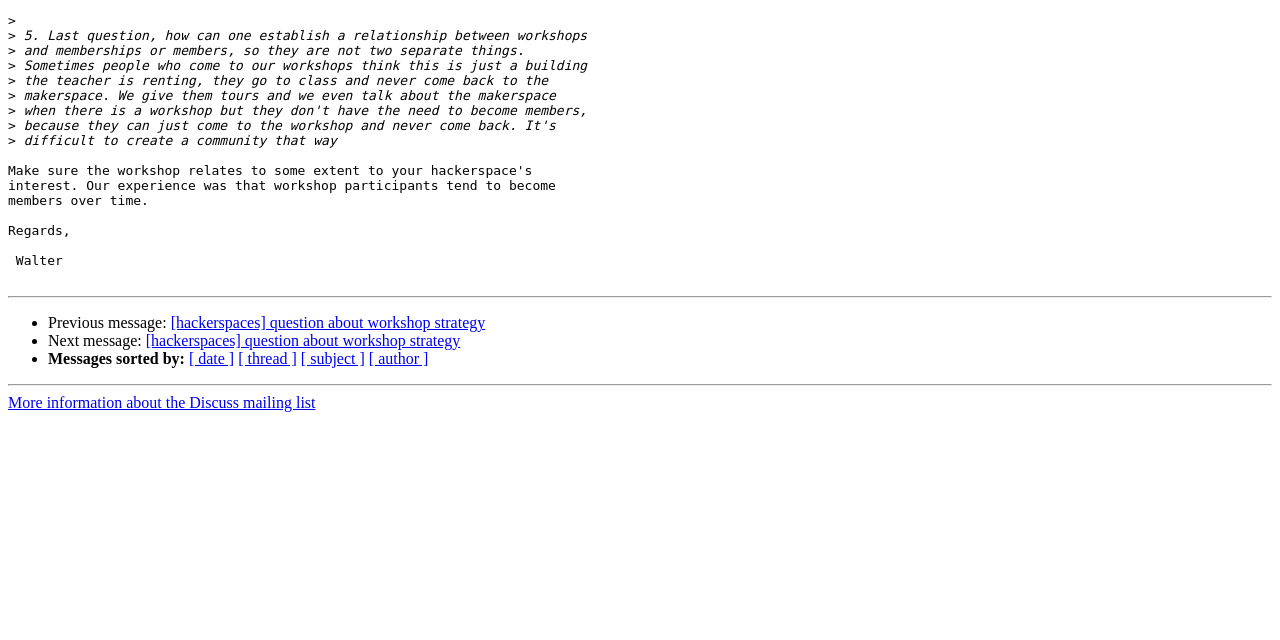Determine the bounding box for the described HTML element: "[ date ]". Ensure the coordinates are four float numbers between 0 and 1 in the format [left, top, right, bottom].

[0.148, 0.548, 0.183, 0.574]